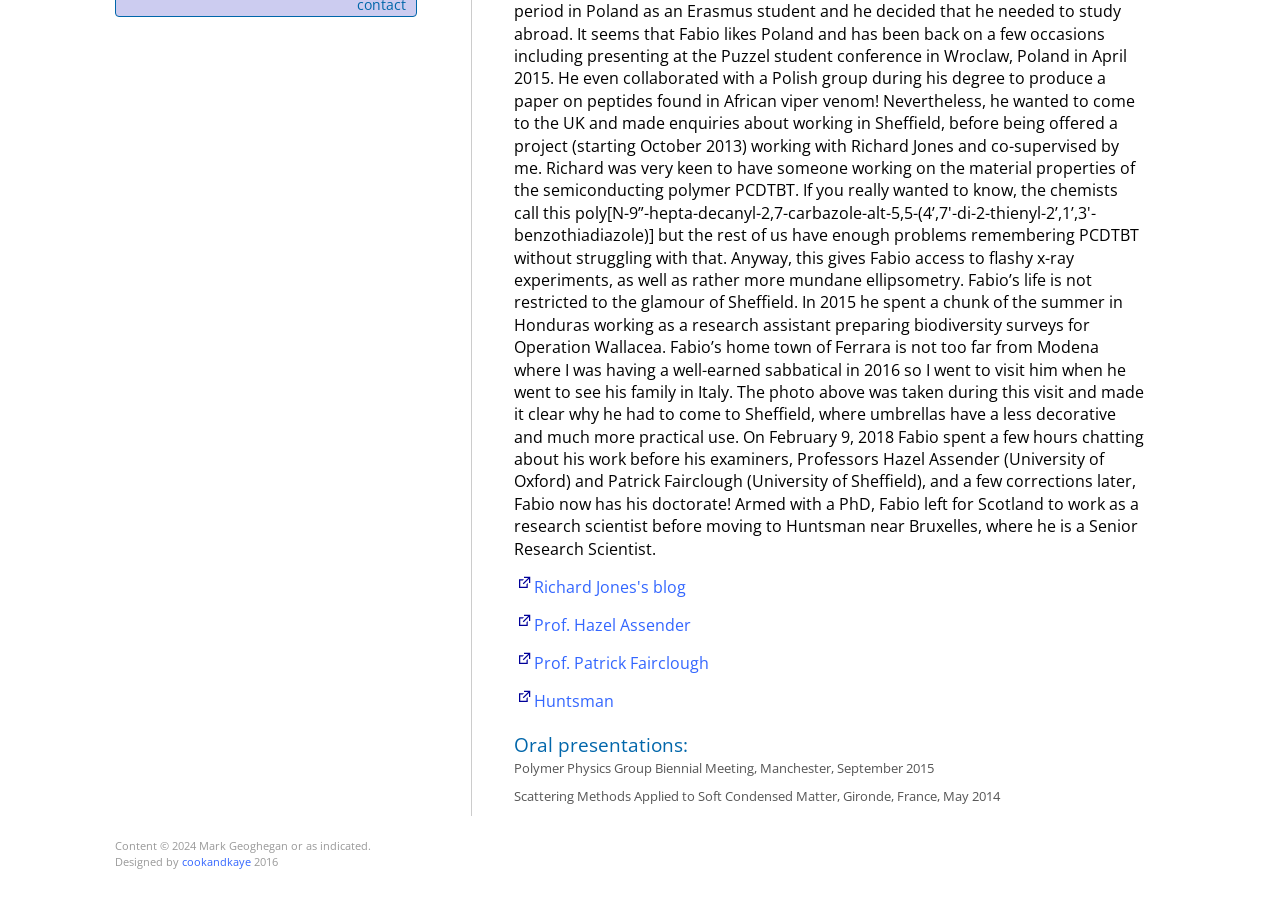Bounding box coordinates are specified in the format (top-left x, top-left y, bottom-right x, bottom-right y). All values are floating point numbers bounded between 0 and 1. Please provide the bounding box coordinate of the region this sentence describes: cookandkaye

[0.142, 0.948, 0.196, 0.964]